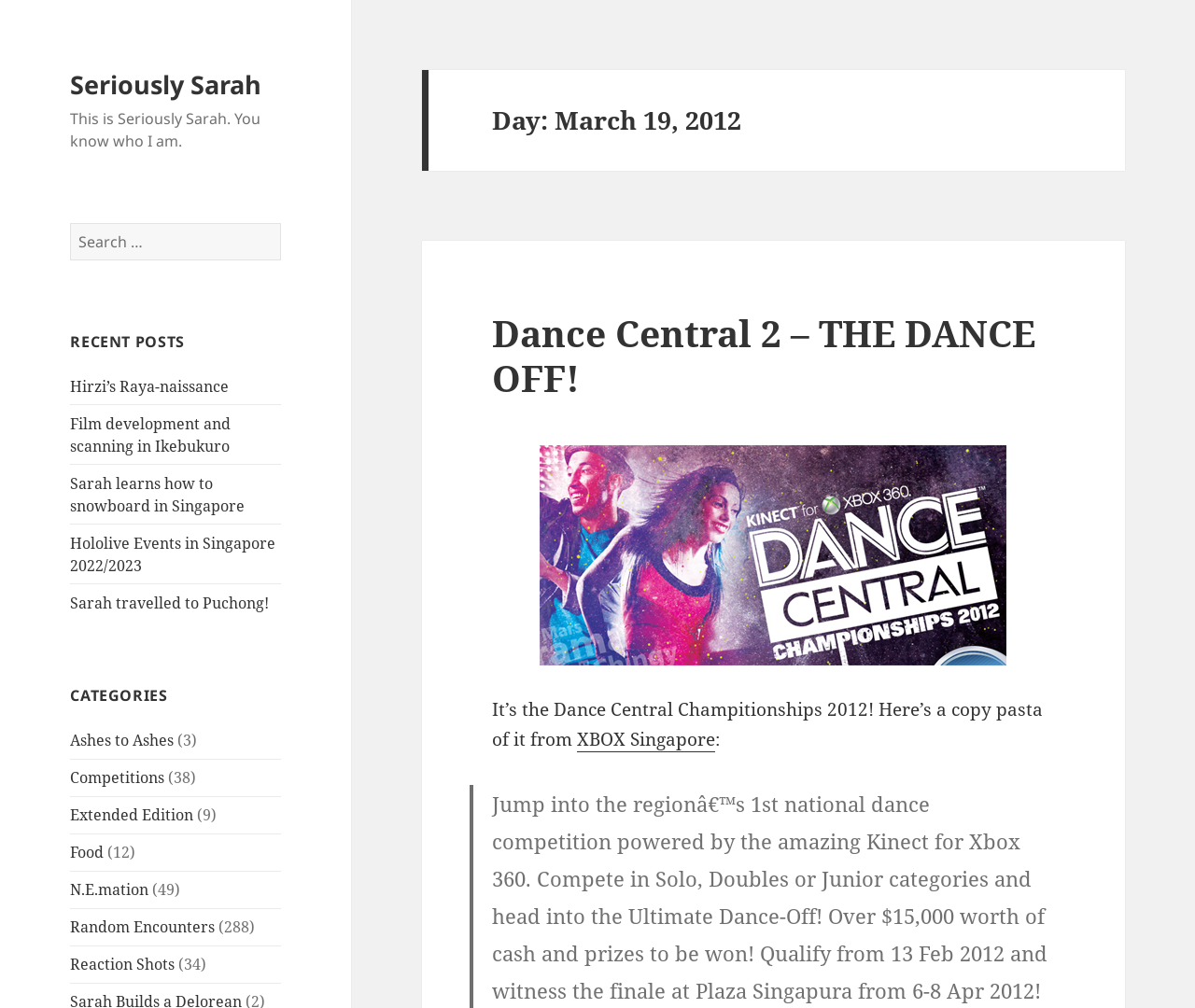What is the prize for the dance competition?
Look at the screenshot and respond with one word or a short phrase.

Over $15,000 worth of cash and prizes